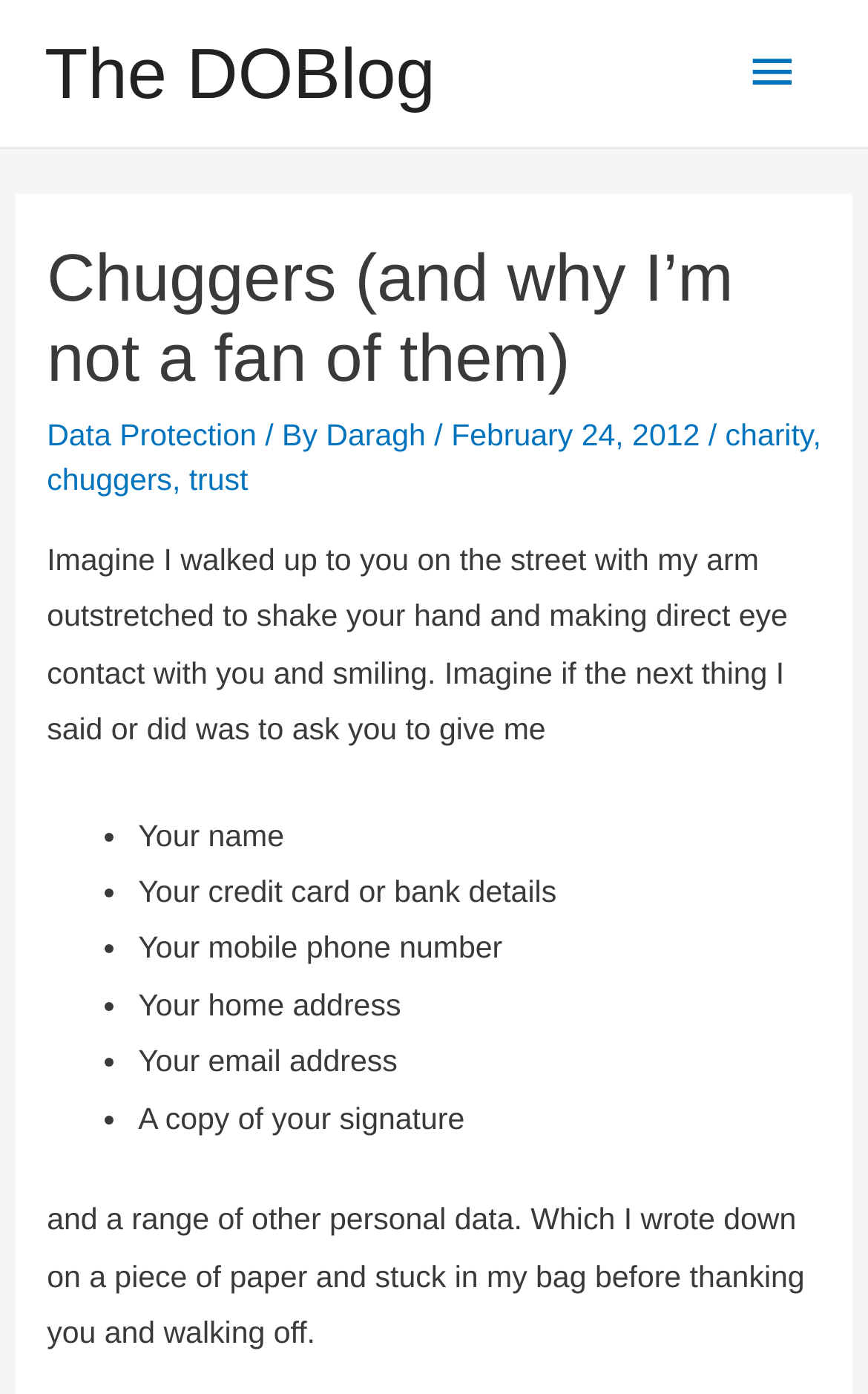Your task is to find and give the main heading text of the webpage.

Chuggers (and why I’m not a fan of them)